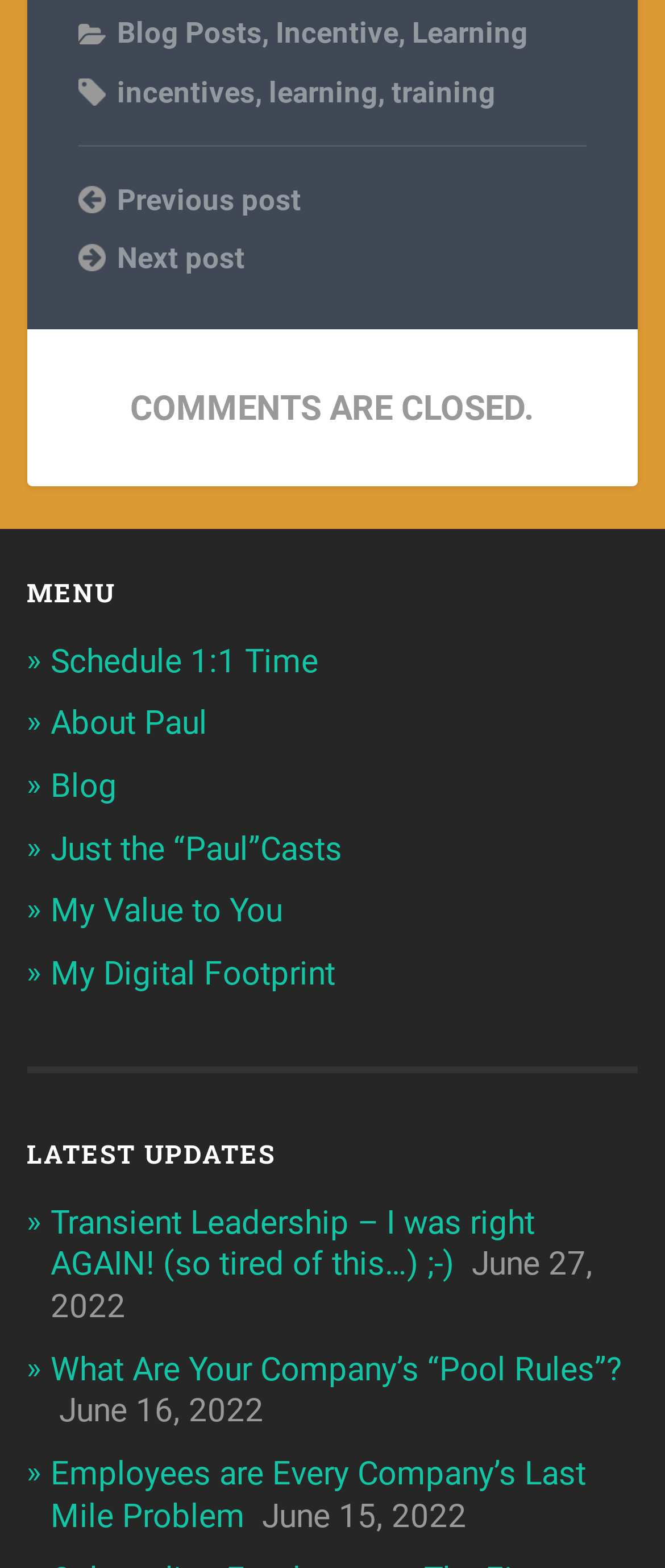Show the bounding box coordinates of the region that should be clicked to follow the instruction: "read the latest update."

[0.076, 0.767, 0.804, 0.819]